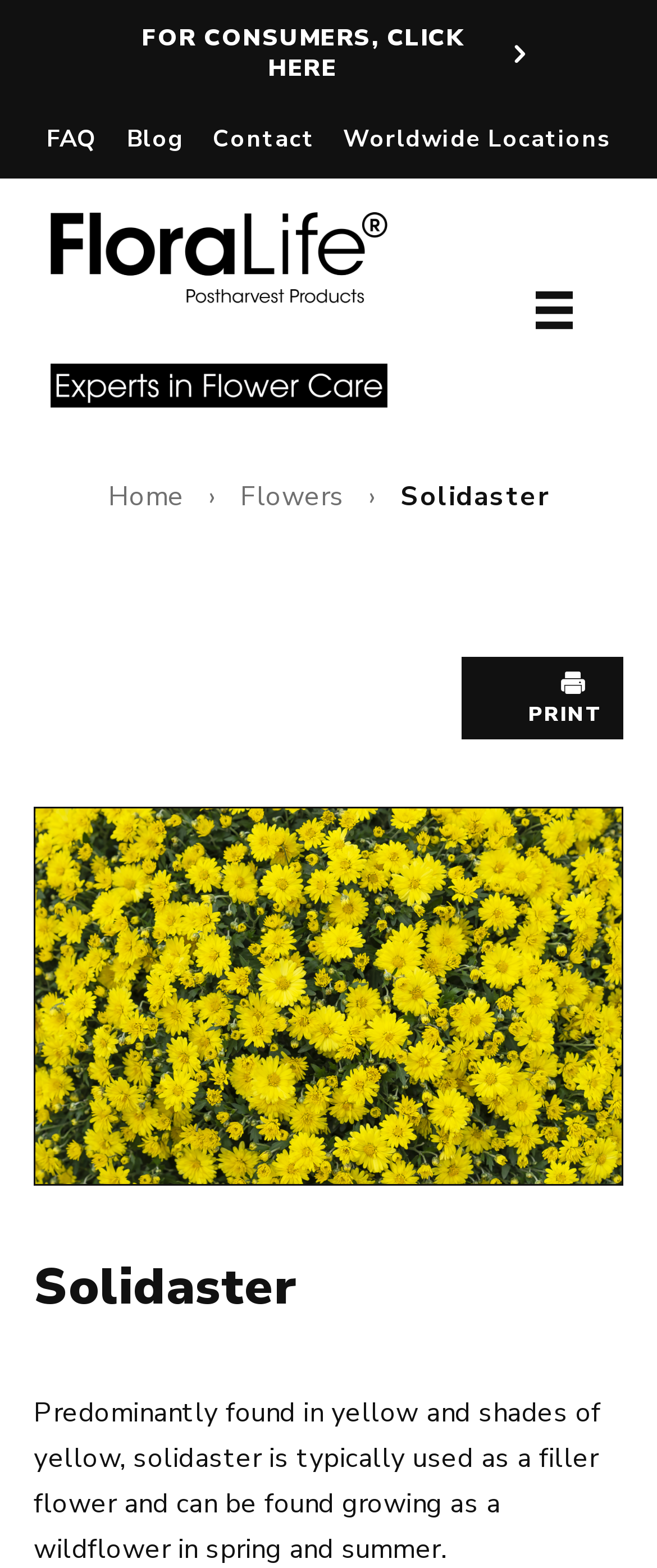Determine the bounding box coordinates of the clickable element to complete this instruction: "Go to Home". Provide the coordinates in the format of four float numbers between 0 and 1, [left, top, right, bottom].

[0.152, 0.305, 0.293, 0.329]